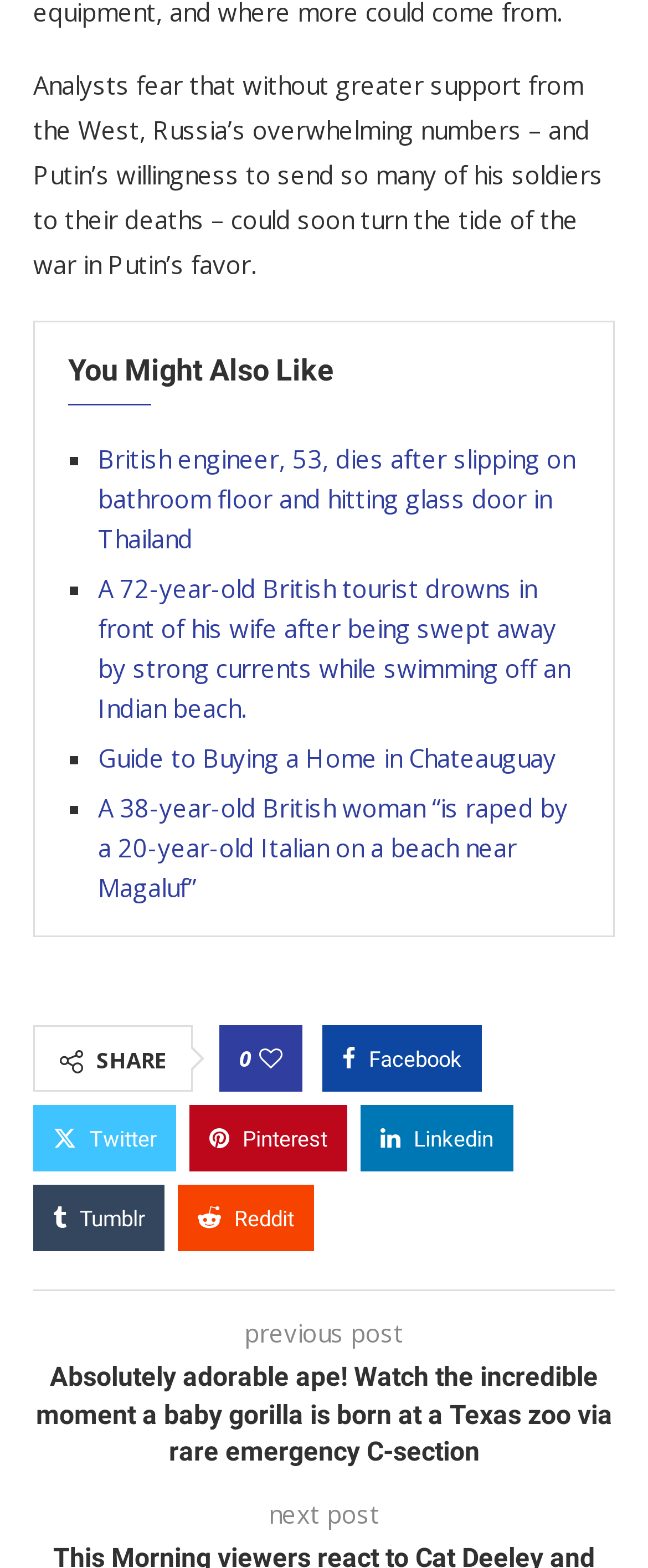Find the bounding box coordinates for the area that should be clicked to accomplish the instruction: "Share this post on Facebook".

[0.497, 0.667, 0.744, 0.709]